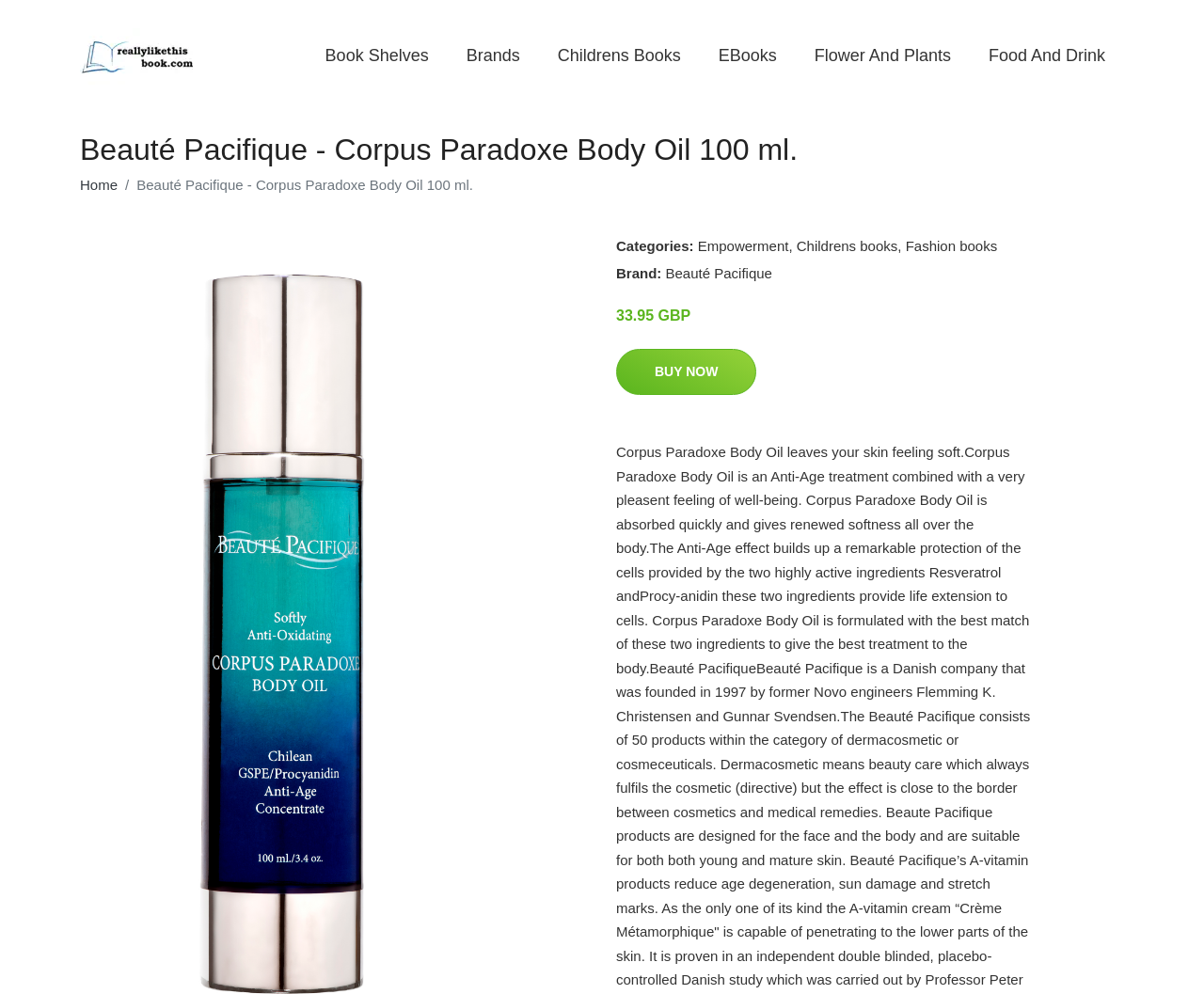Identify and provide the title of the webpage.

Beauté Pacifique - Corpus Paradoxe Body Oil 100 ml.